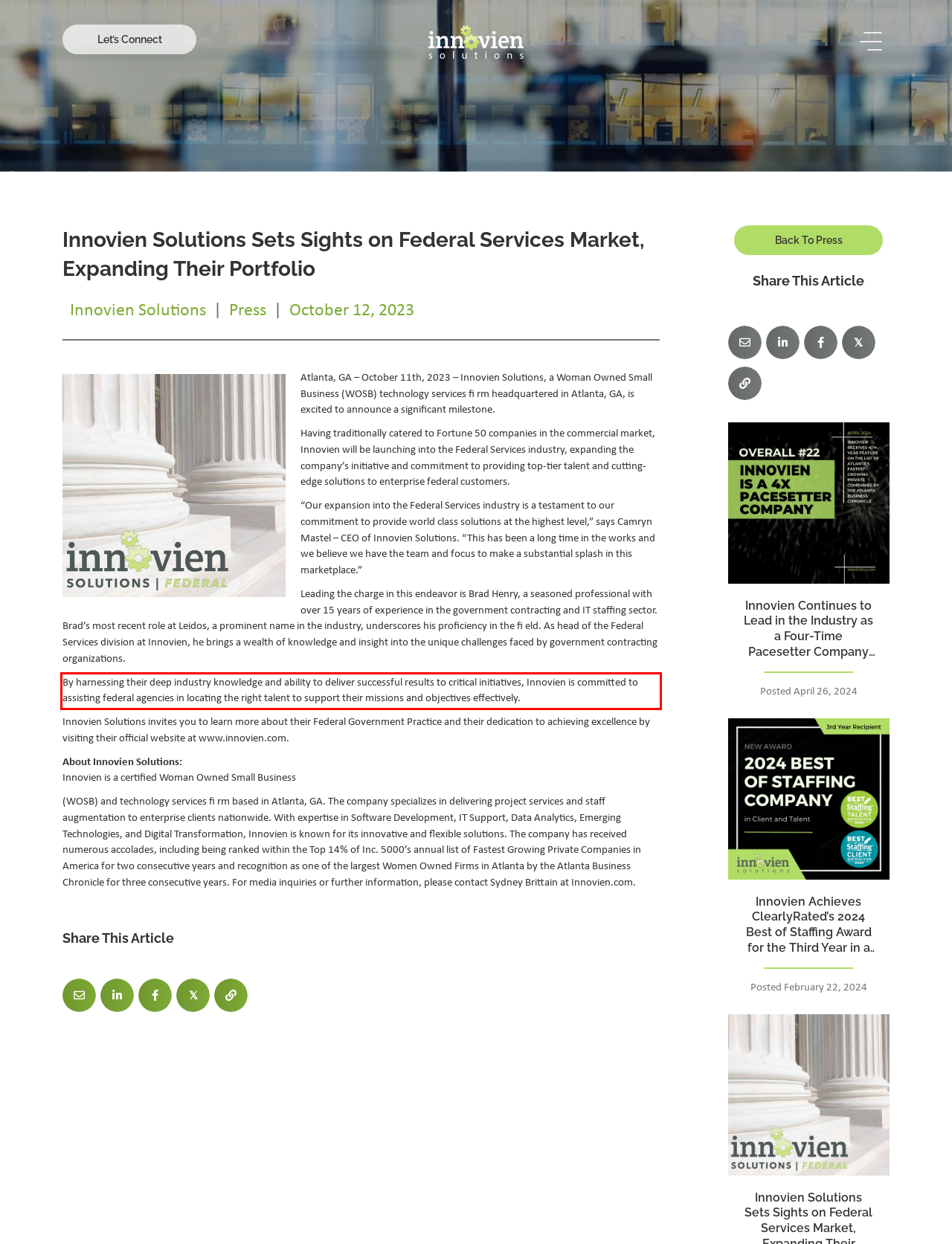Given a webpage screenshot, identify the text inside the red bounding box using OCR and extract it.

By harnessing their deep industry knowledge and ability to deliver successful results to critical initiatives, Innovien is committed to assisting federal agencies in locating the right talent to support their missions and objectives effectively.